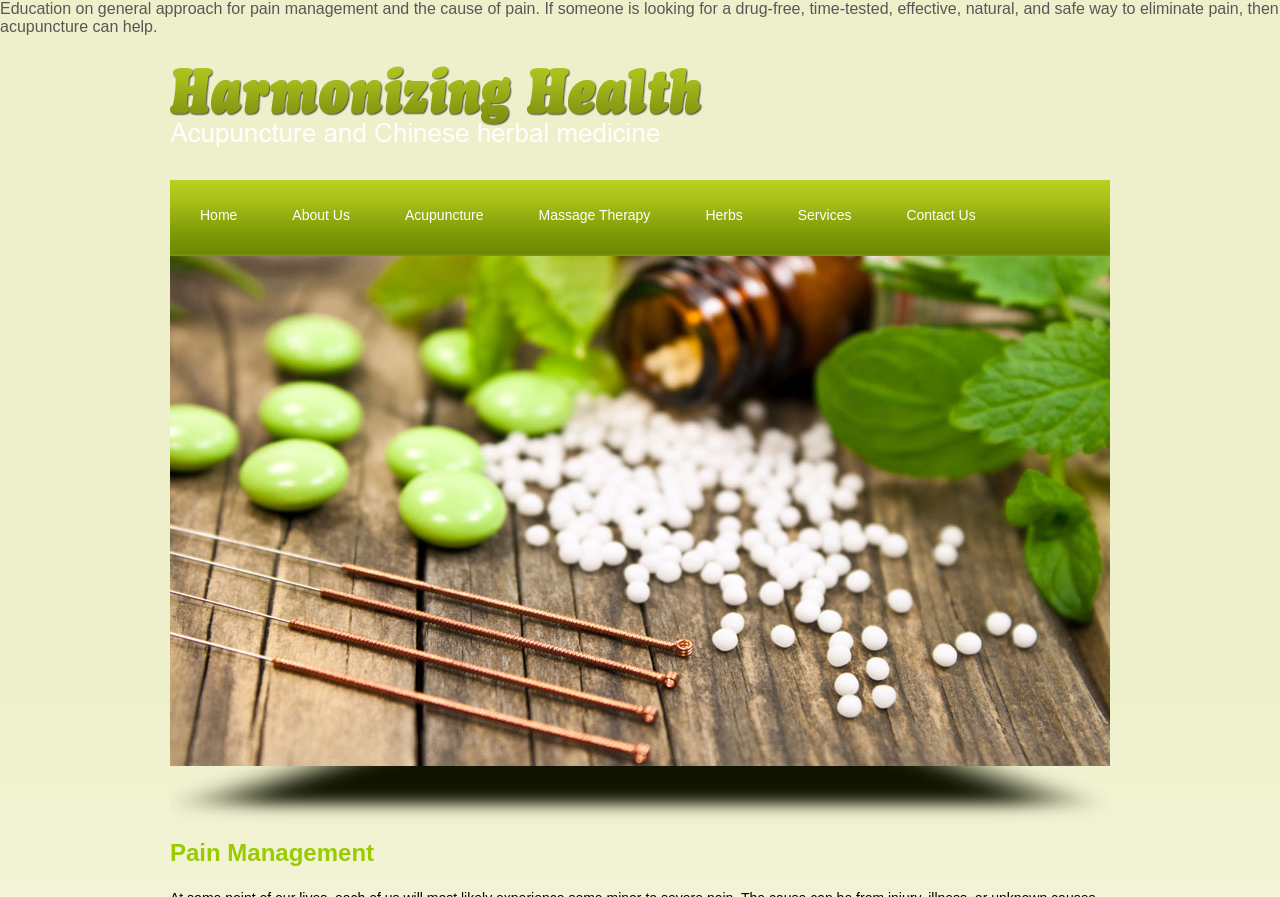Can you look at the image and give a comprehensive answer to the question:
What is the general approach discussed on this webpage?

The static text at the top of the webpage mentions a 'drug-free, time-tested, effective, natural, and safe way' to eliminate pain, indicating that the general approach discussed on this webpage is a natural and safe way to manage pain.